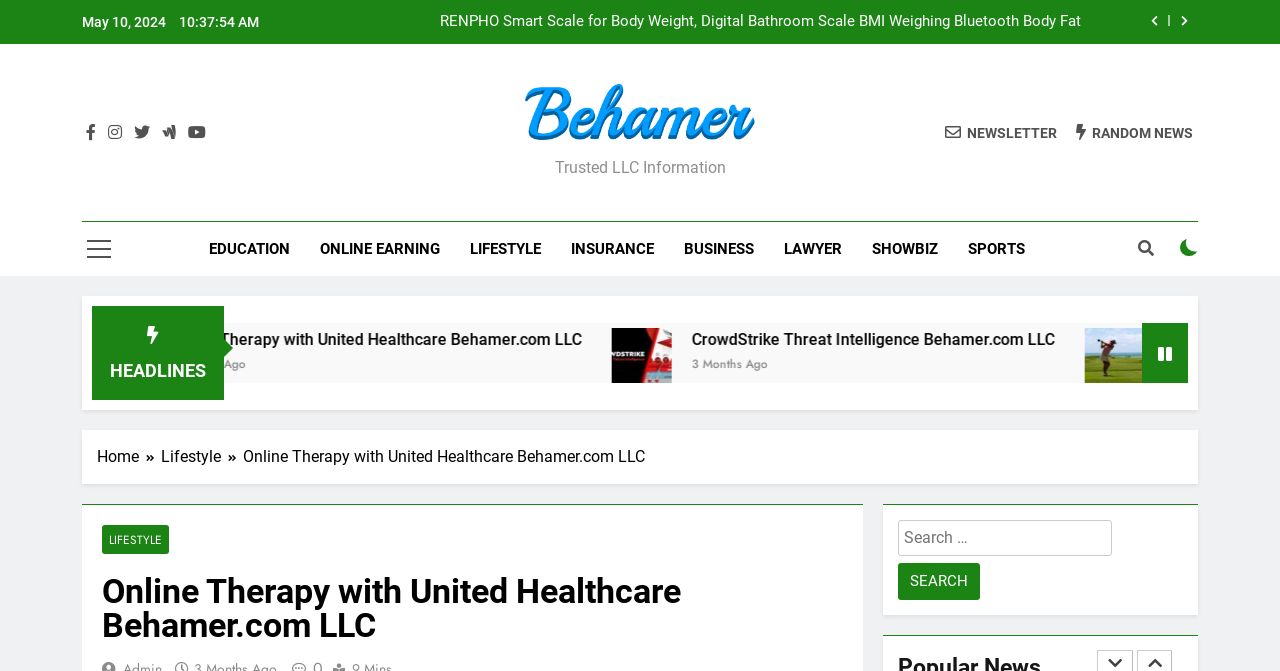Determine the bounding box coordinates for the UI element with the following description: "Press". The coordinates should be four float numbers between 0 and 1, represented as [left, top, right, bottom].

None